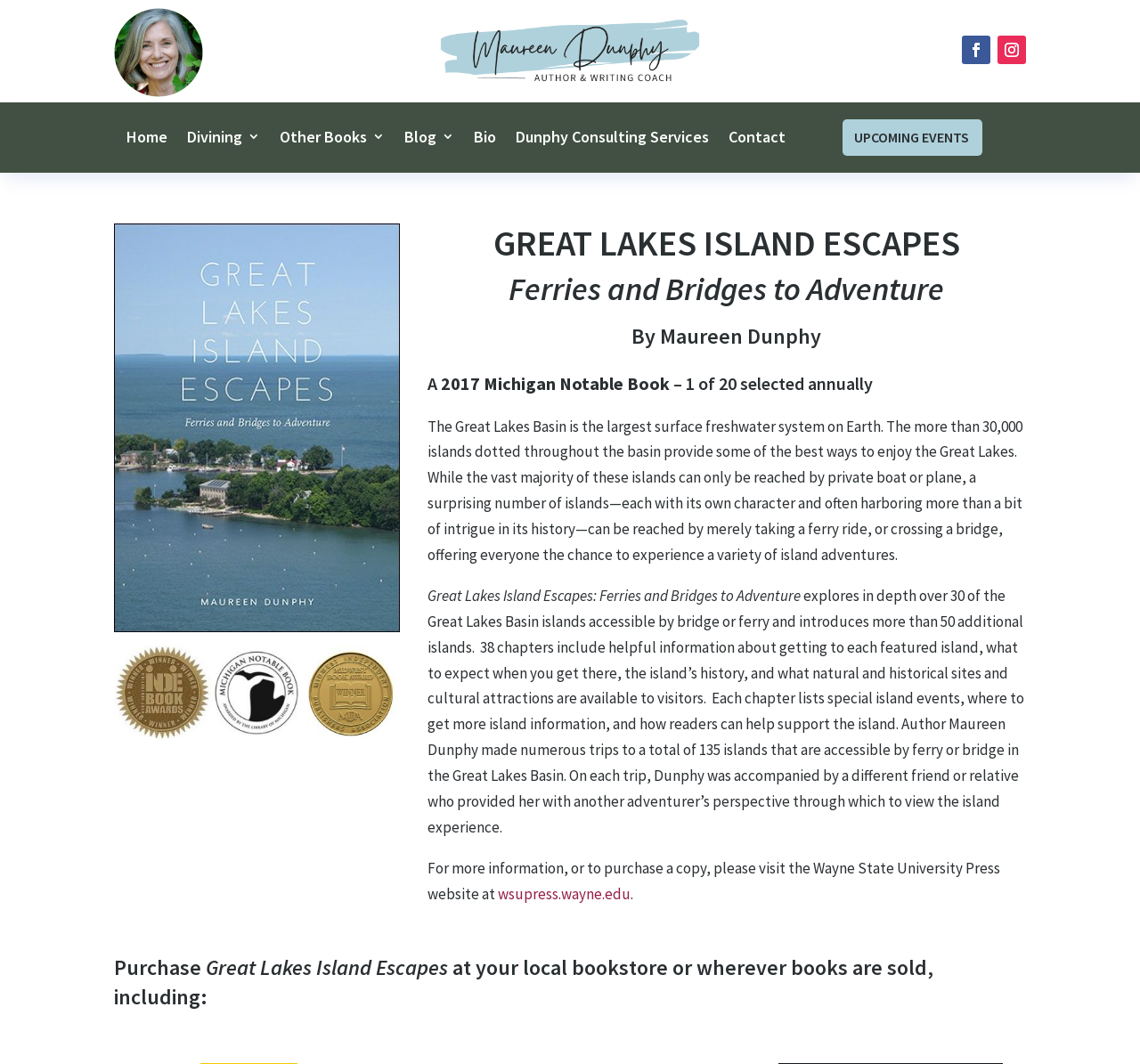Pinpoint the bounding box coordinates of the clickable area needed to execute the instruction: "Click on the Projects link". The coordinates should be specified as four float numbers between 0 and 1, i.e., [left, top, right, bottom].

None